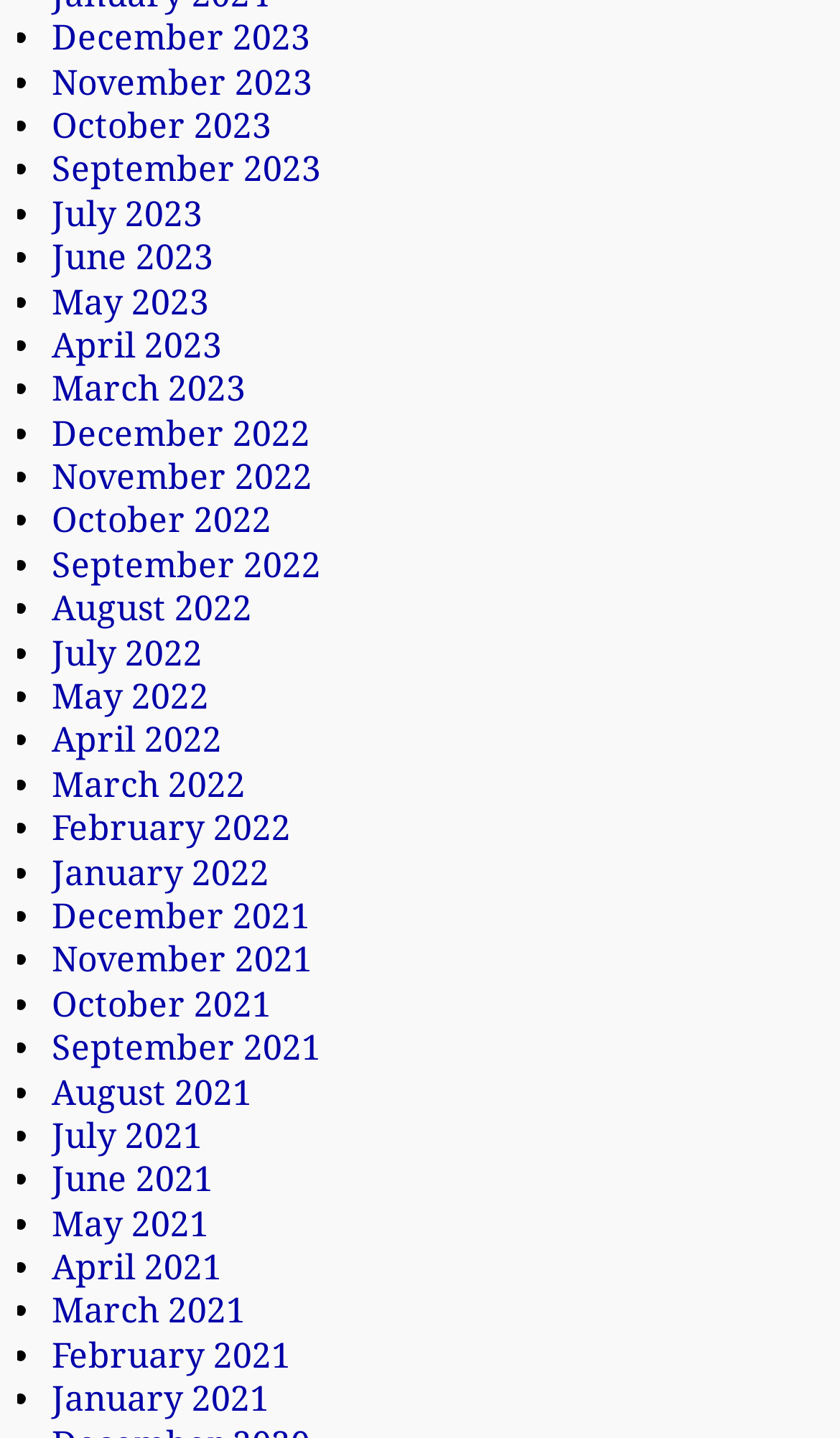Please identify the bounding box coordinates of the element I need to click to follow this instruction: "View November 2022".

[0.062, 0.318, 0.372, 0.346]